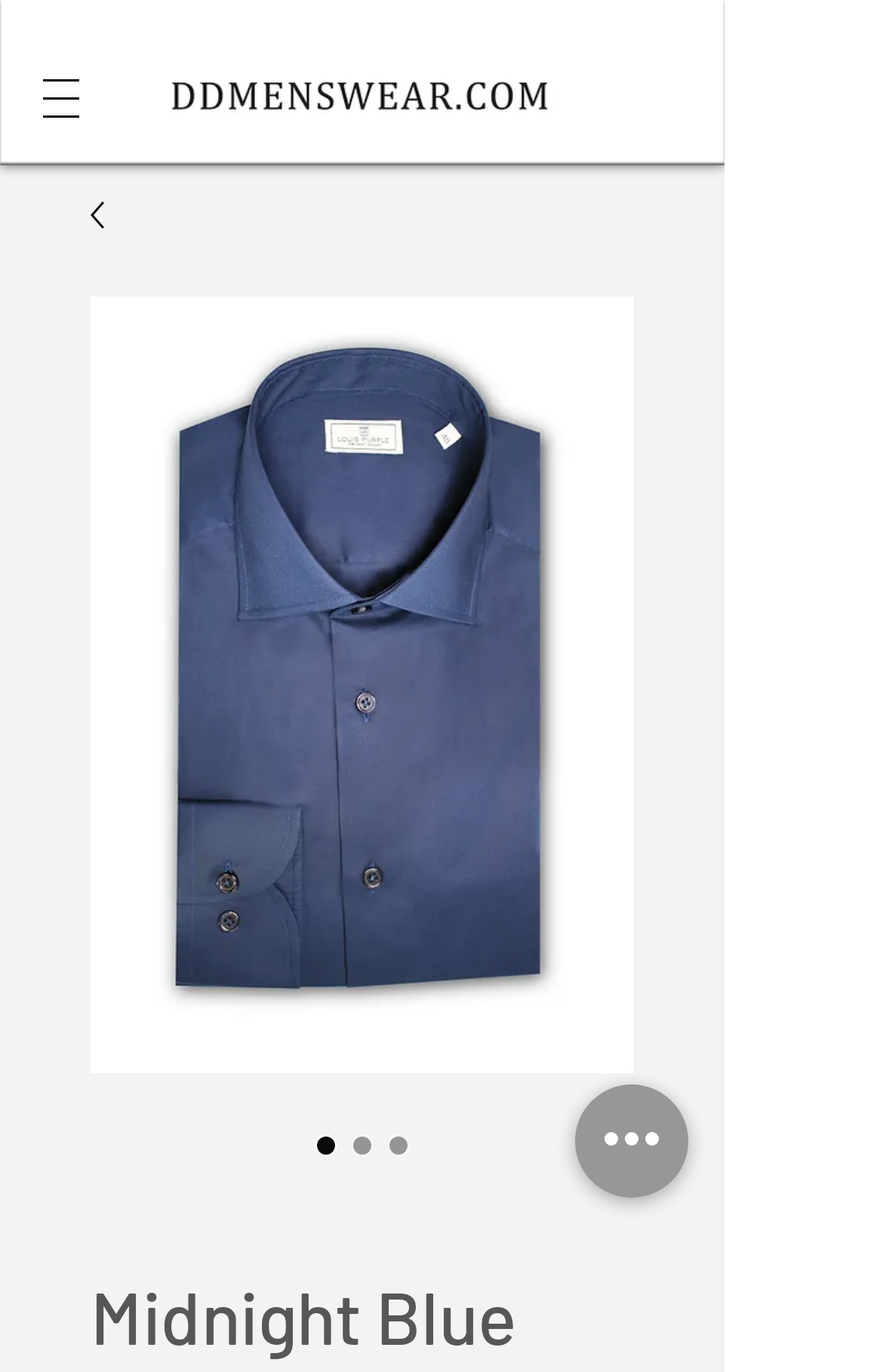Examine the image and give a thorough answer to the following question:
What is the purpose of the button 'Quick actions'?

The button 'Quick actions' is present on the webpage, but its purpose is not explicitly stated. It may be used to perform some quick actions related to the shirt, but the exact functionality is not clear from the given information.